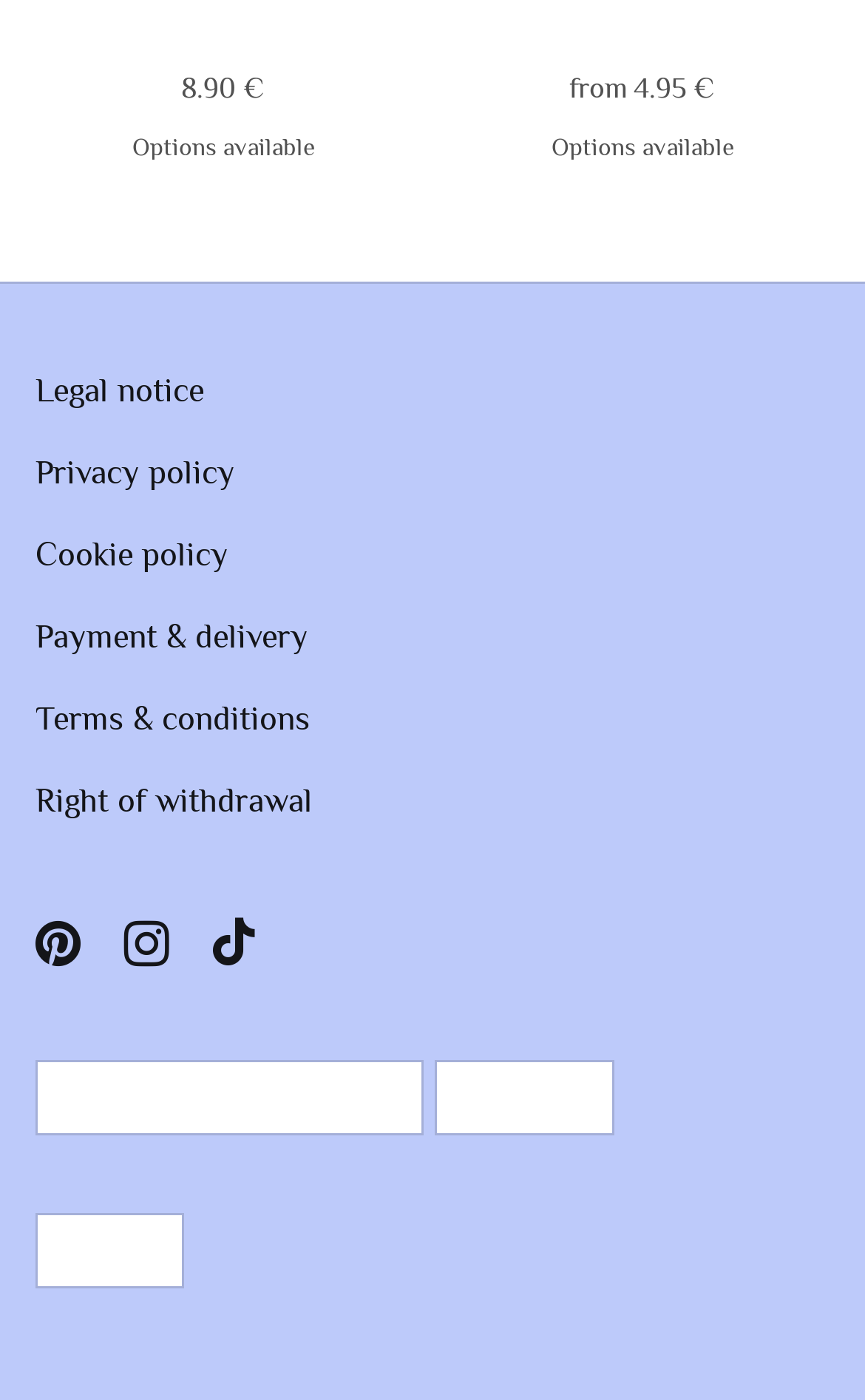Provide the bounding box coordinates of the section that needs to be clicked to accomplish the following instruction: "View options available."

[0.637, 0.094, 0.848, 0.113]